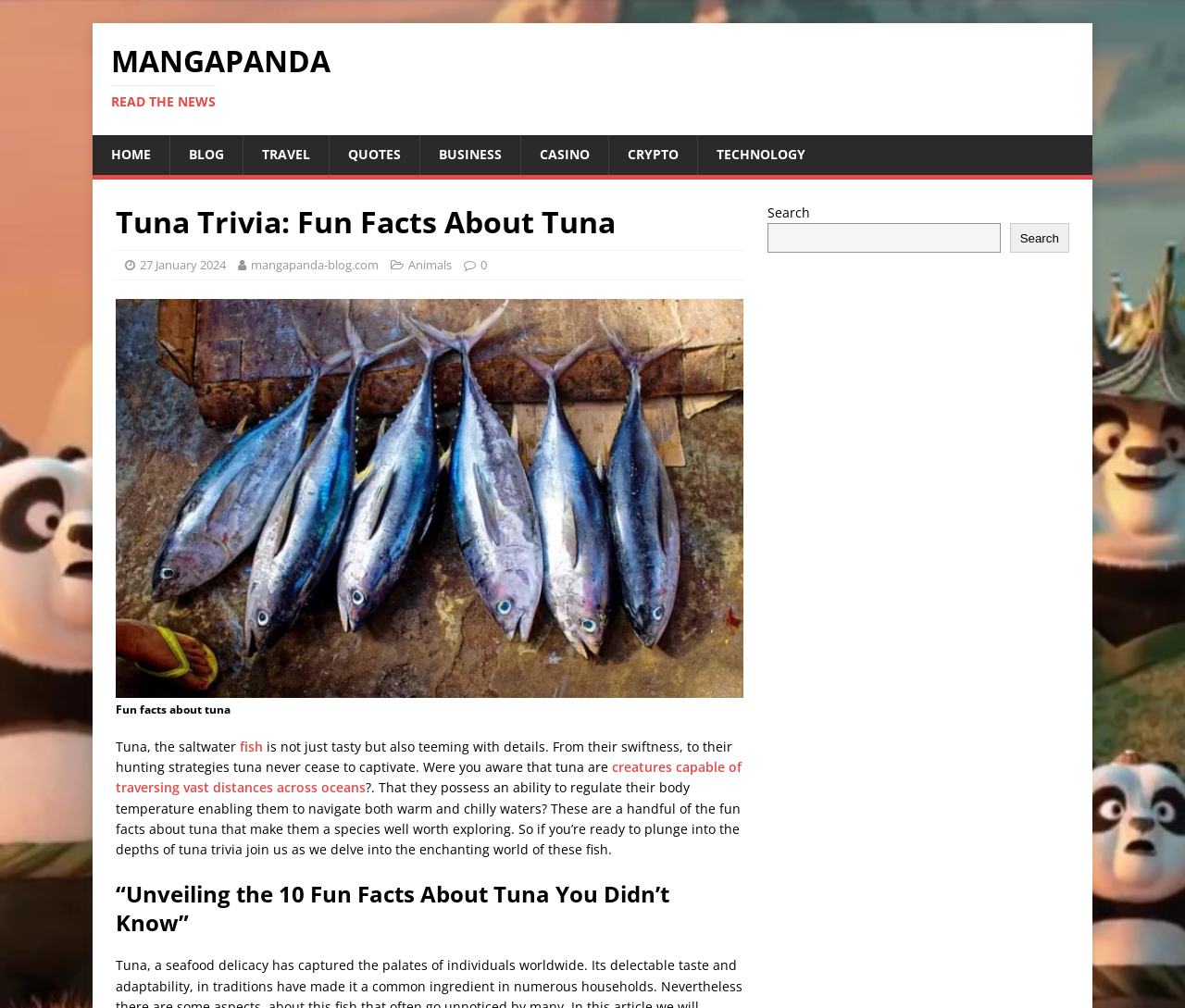Produce an extensive caption that describes everything on the webpage.

The webpage is about tuna trivia, with a focus on fun facts about tuna. At the top, there is a navigation menu with links to "MANGAPANDA READ THE NEWS", "HOME", "BLOG", "TRAVEL", "QUOTES", "BUSINESS", "CASINO", "CRYPTO", and "TECHNOLOGY". 

Below the navigation menu, there is a header section with a heading "Tuna Trivia: Fun Facts About Tuna" and links to the date "27 January 2024", the website "mangapanda-blog.com", the category "Animals", and a comment count "0". 

To the right of the header section, there is a figure with an image captioned "Fun facts about tuna" and a figcaption. 

Below the header section, there is a block of text that starts with "Tuna, the saltwater fish" and continues to describe some interesting facts about tuna, including their speed, hunting strategies, and ability to regulate their body temperature. The text also invites readers to explore more fun facts about tuna. 

Following the block of text, there is a heading "“Unveiling the 10 Fun Facts About Tuna You Didn’t Know”". 

On the right side of the page, there is a complementary section with a search function, consisting of a search box and a search button.